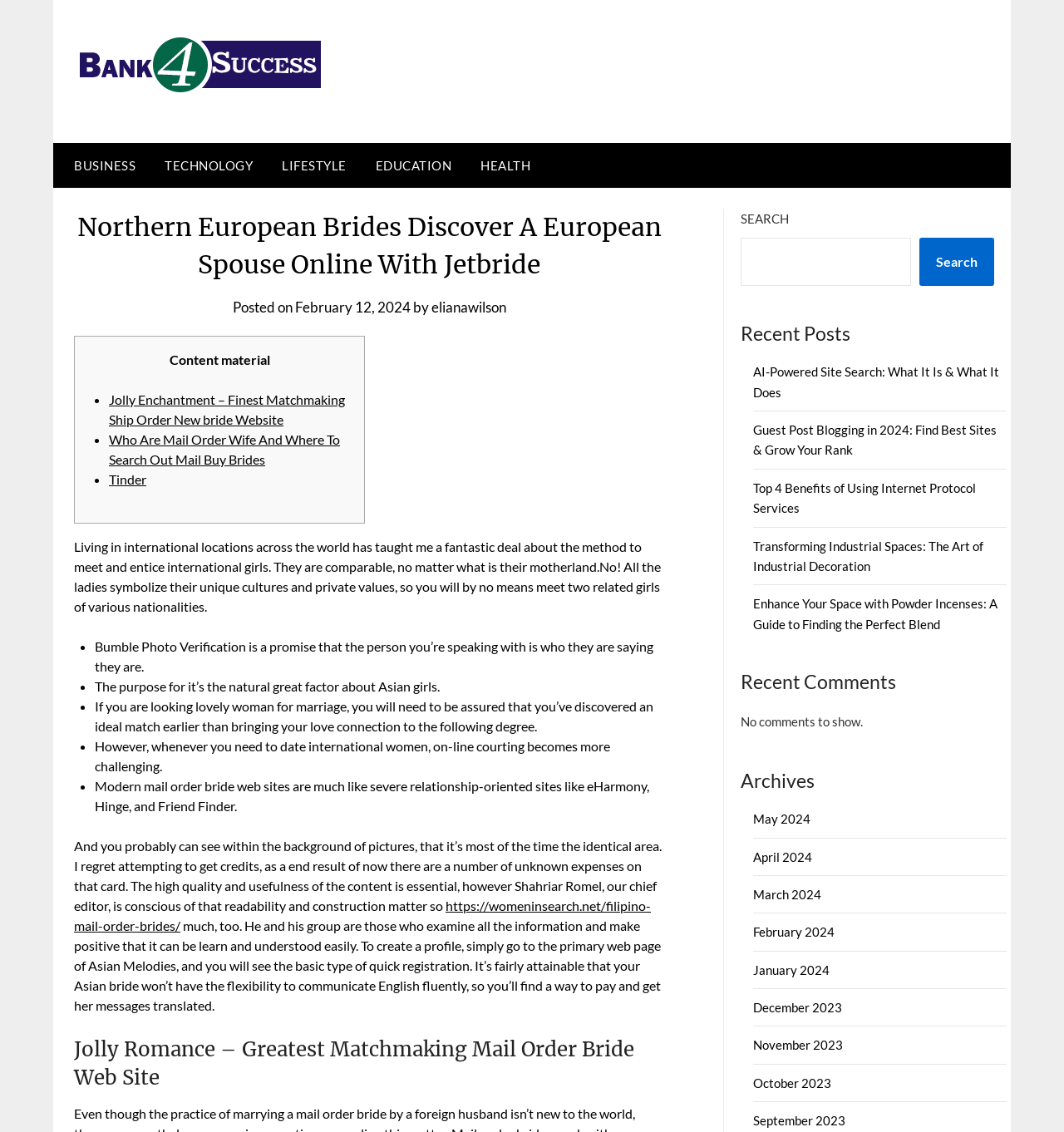Pinpoint the bounding box coordinates of the area that must be clicked to complete this instruction: "Visit the 'Jolly Enchantment – Finest Matchmaking Ship Order New bride Website'".

[0.102, 0.346, 0.324, 0.377]